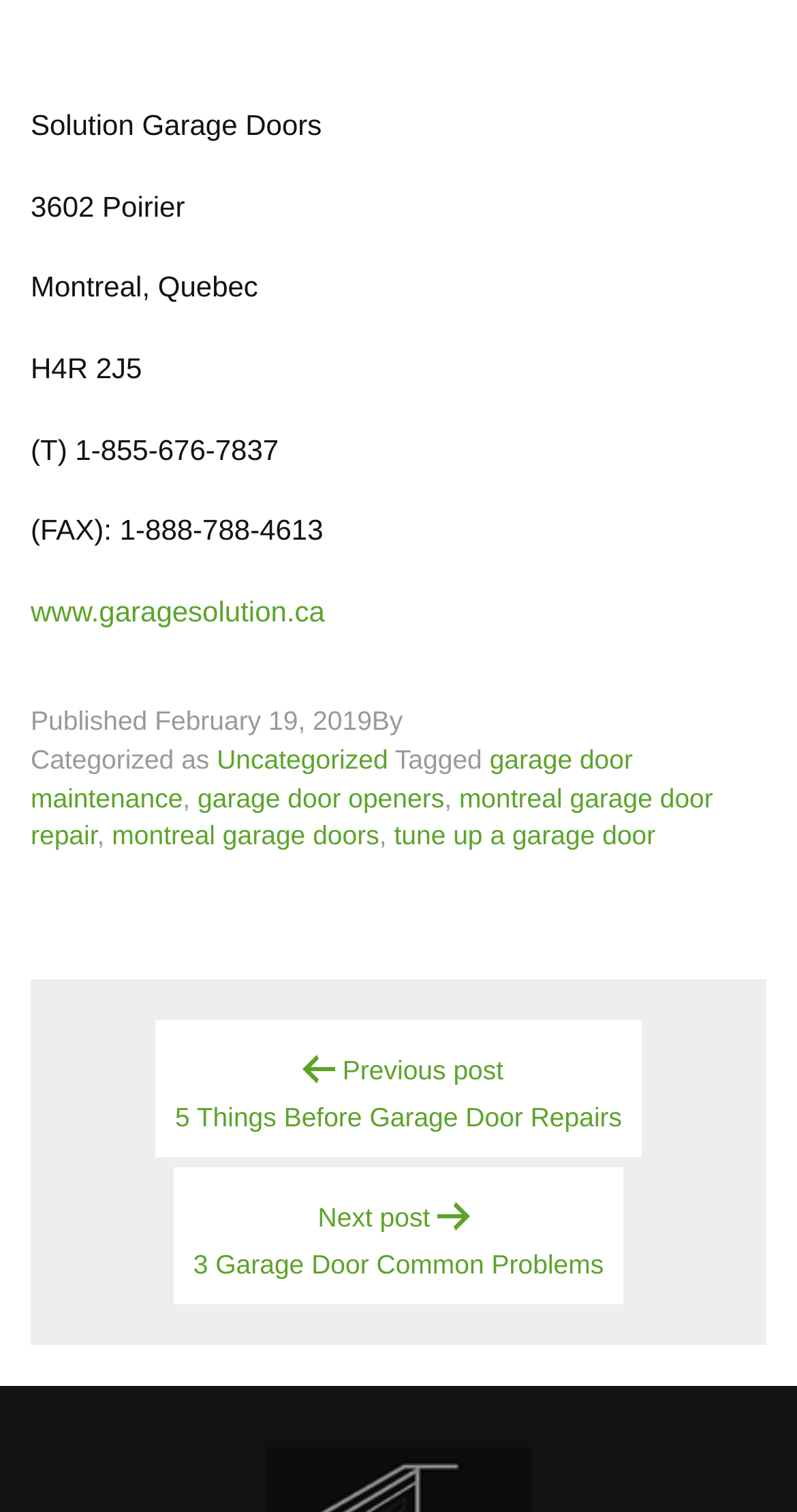Kindly respond to the following question with a single word or a brief phrase: 
What is the previous post title?

5 Things Before Garage Door Repairs